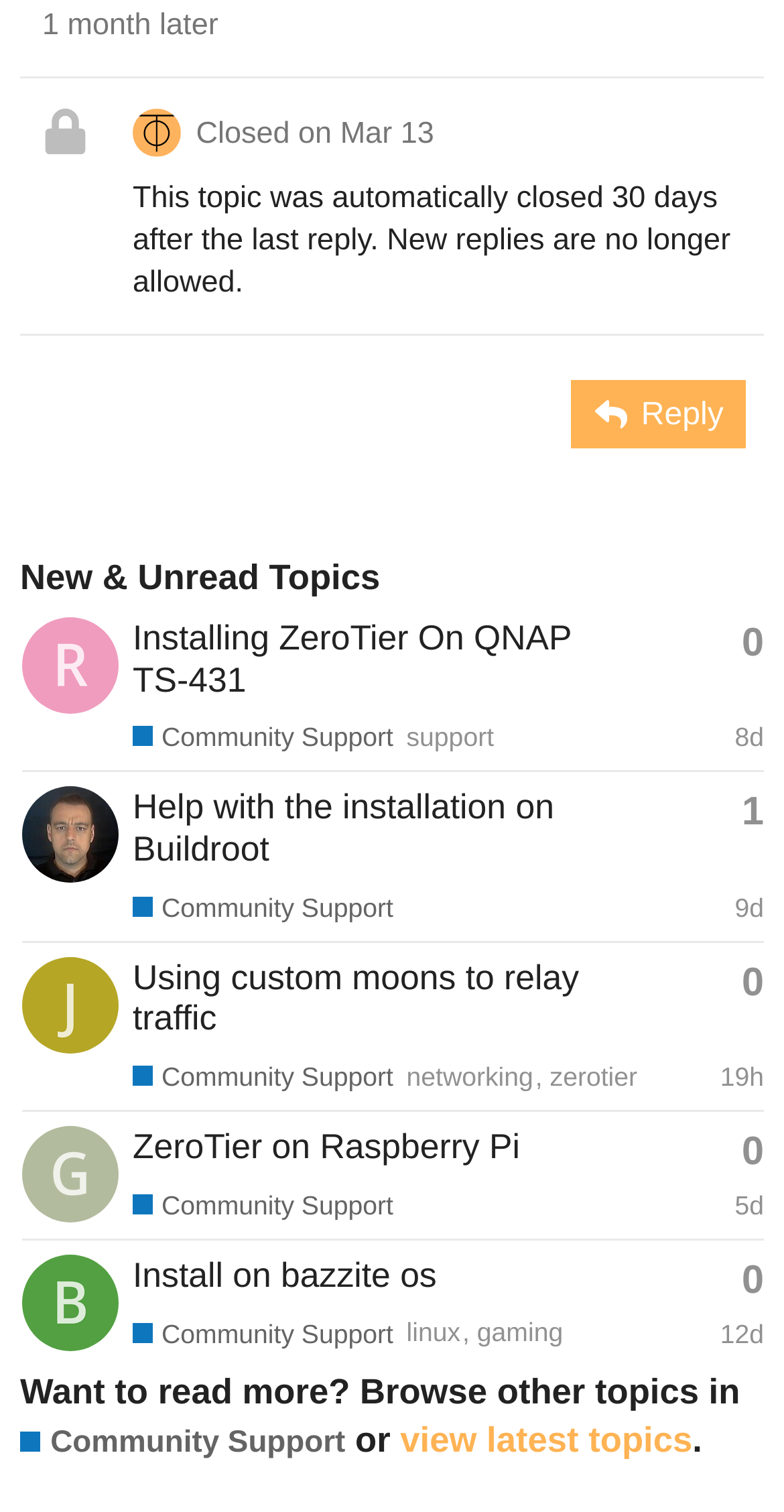Provide the bounding box for the UI element matching this description: "master thesis (1.347Mb)".

None